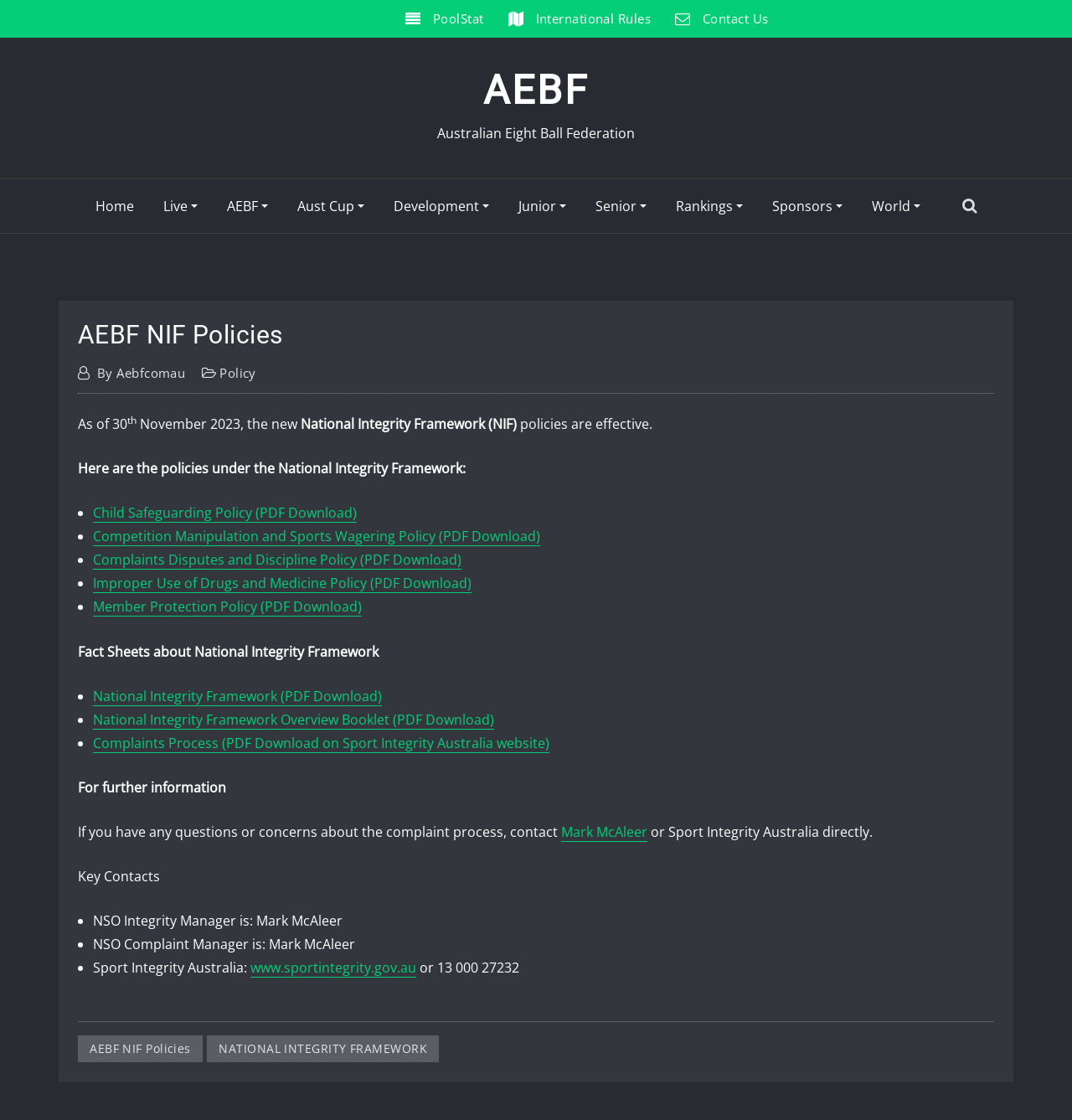Locate the bounding box coordinates of the element I should click to achieve the following instruction: "Go to International Rules".

[0.5, 0.009, 0.607, 0.024]